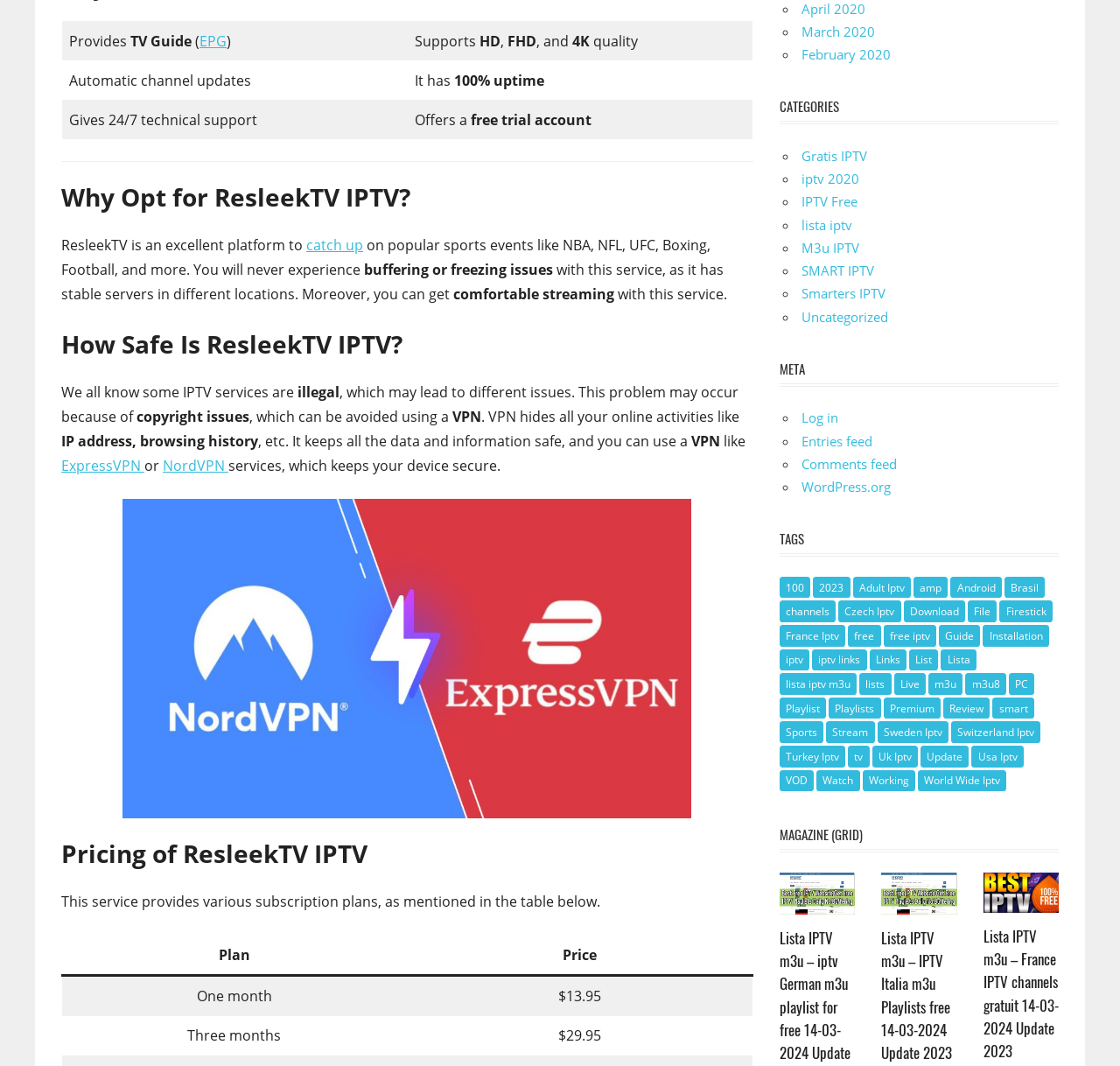Locate the bounding box coordinates of the clickable element to fulfill the following instruction: "View thread". Provide the coordinates as four float numbers between 0 and 1 in the format [left, top, right, bottom].

None